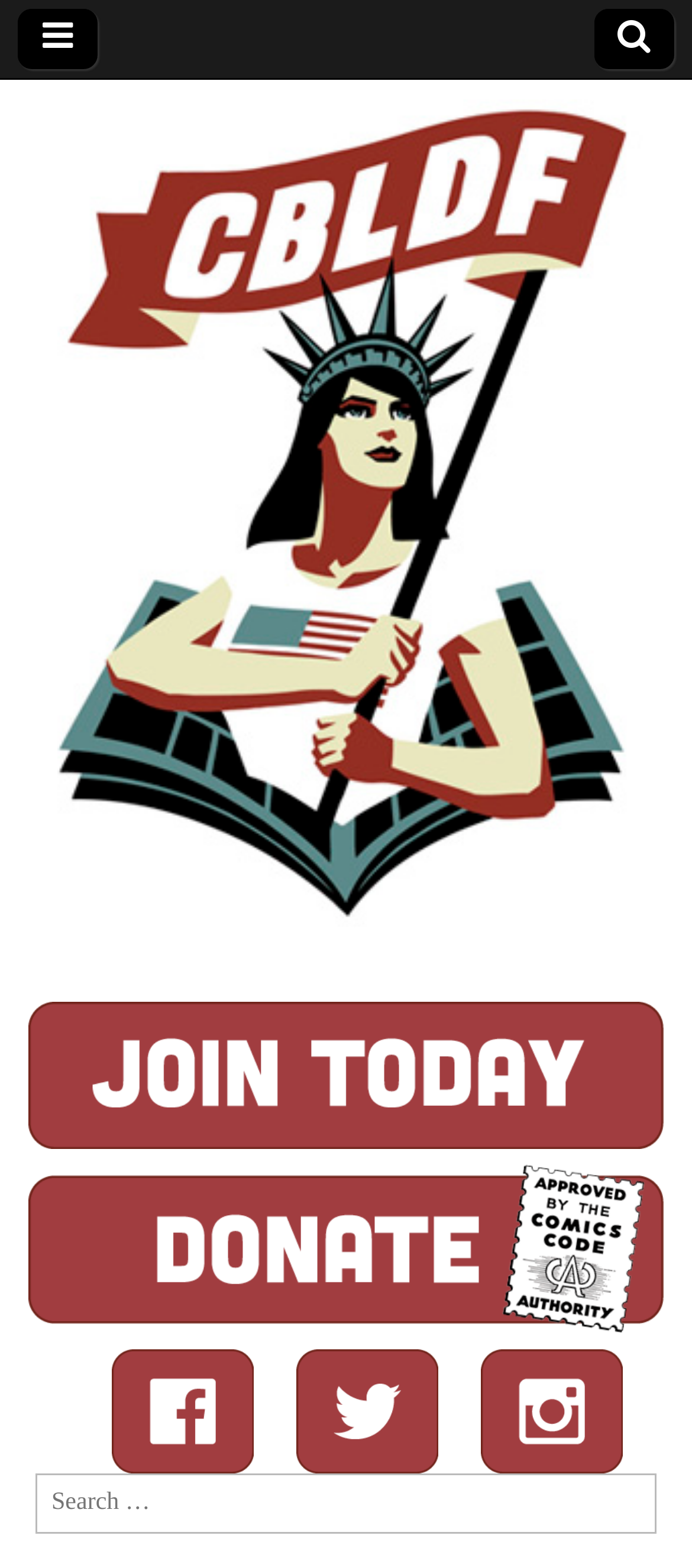Identify the bounding box for the UI element specified in this description: "alt="logo"". The coordinates must be four float numbers between 0 and 1, formatted as [left, top, right, bottom].

[0.0, 0.582, 0.88, 0.599]